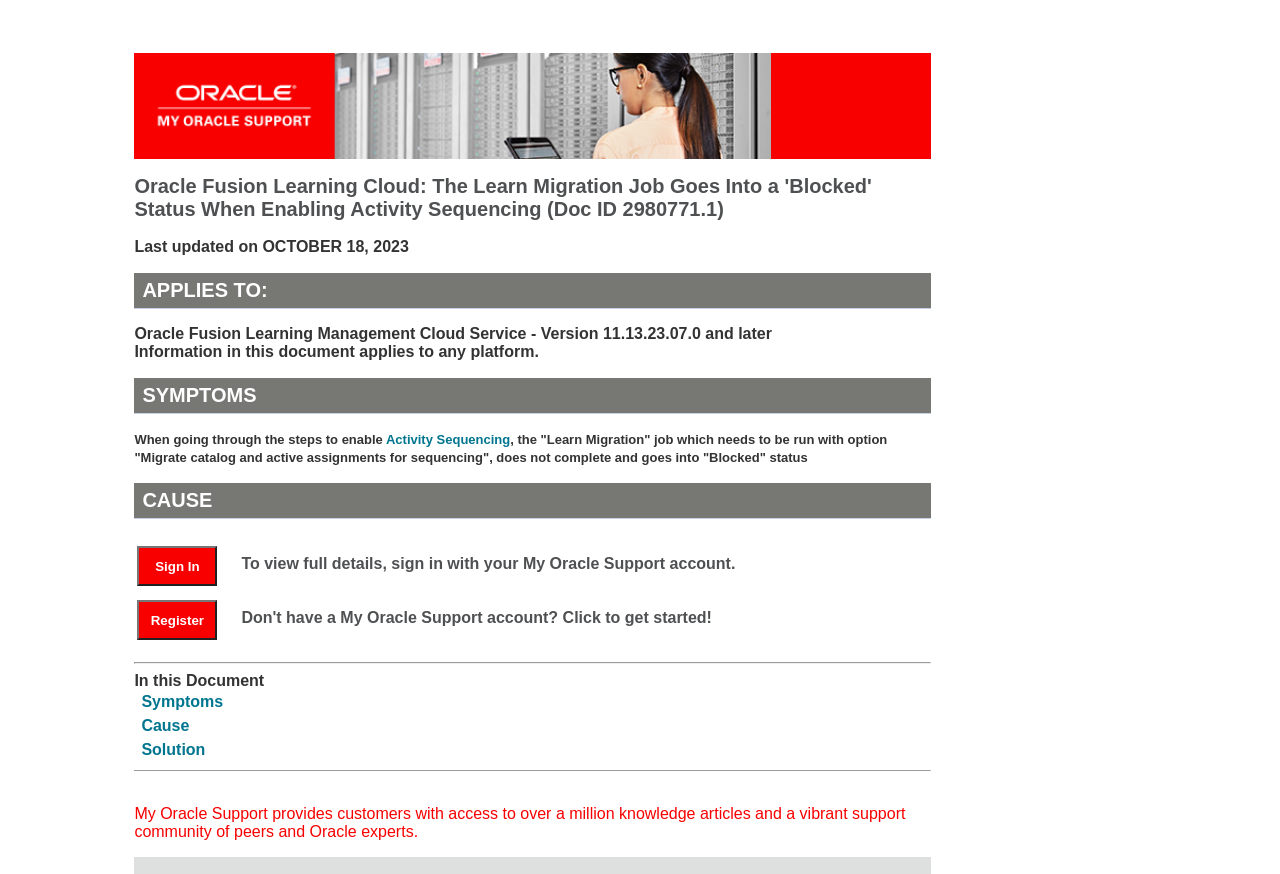What is the topic of the knowledge article?
Please answer the question as detailed as possible based on the image.

The topic of the knowledge article can be inferred from the heading 'Oracle Fusion Learning Cloud: The Learn Migration Job Goes Into a 'Blocked' Status When Enabling Activity Sequencing' which is located at the top of the webpage.